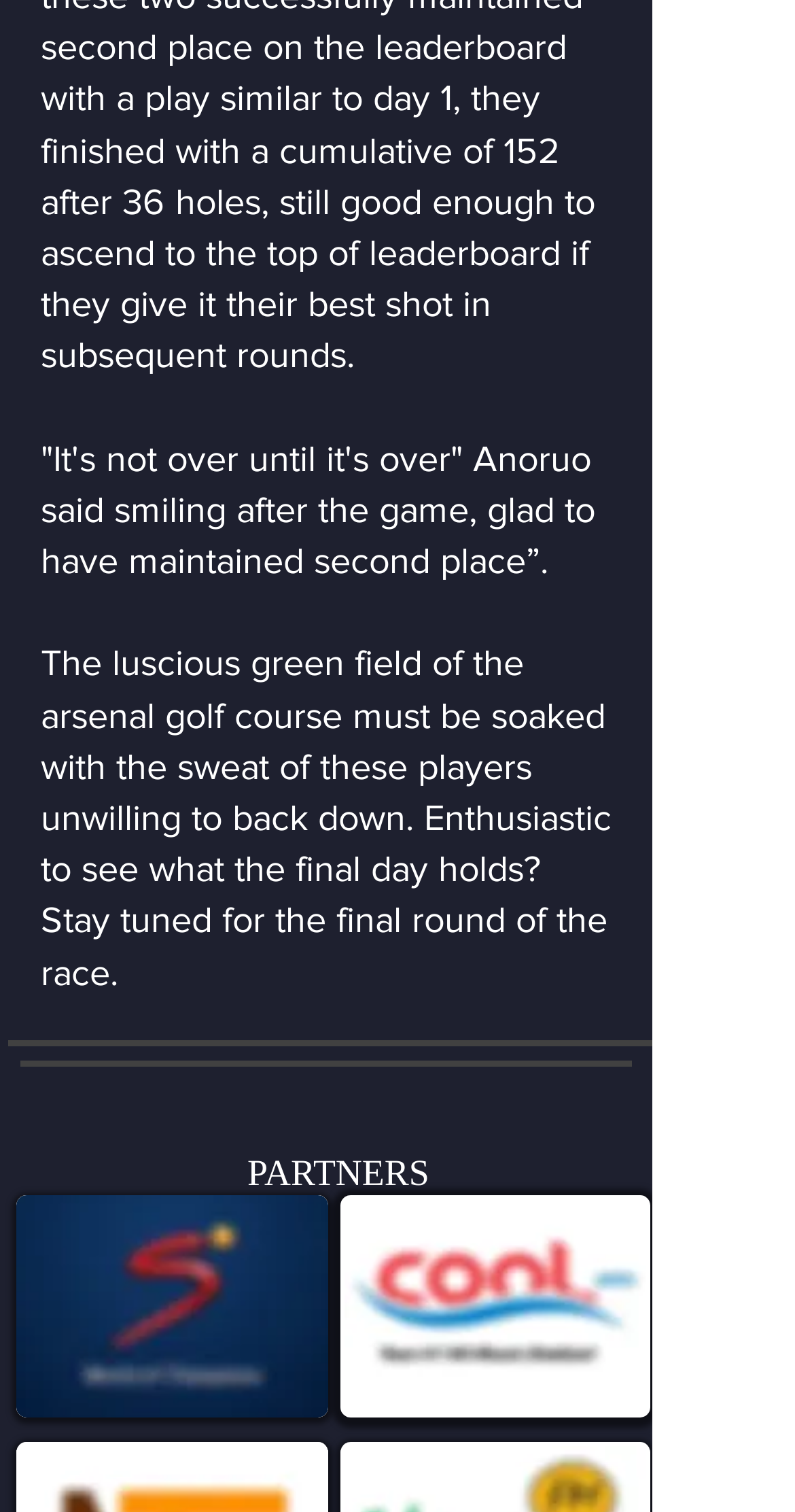How many social media icons are present?
Provide a detailed and extensive answer to the question.

There are four social media icons present, which are Facebook, Twitter, YouTube, and Instagram, located in the social media bar.